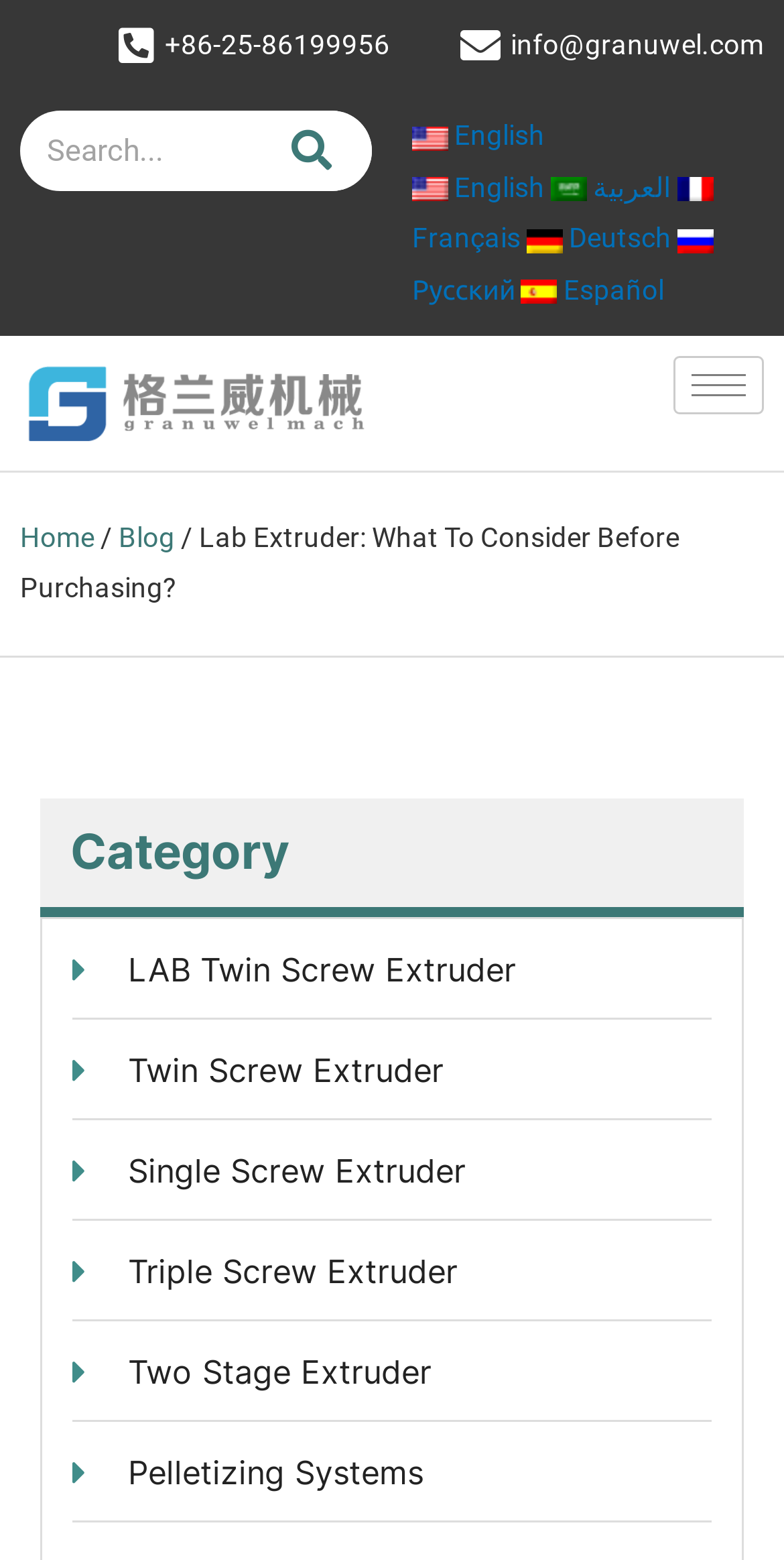What is the category of the current page?
Please respond to the question with a detailed and well-explained answer.

I found the category by looking at the heading 'Category' and the links below it, which are related to extruders. The current page is about Lab Extruder, as indicated by the breadcrumb navigation.